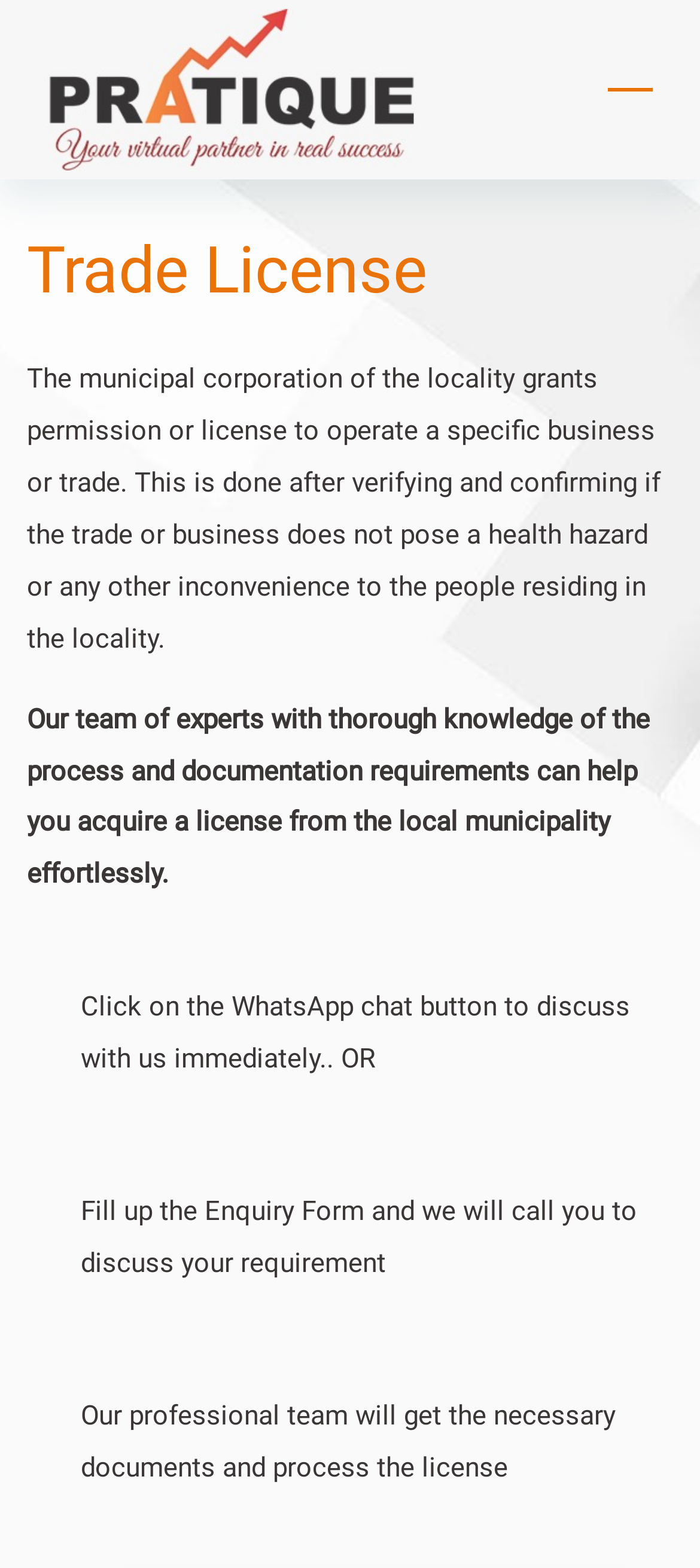How can I discuss my requirement with the team?
Look at the screenshot and give a one-word or phrase answer.

Via WhatsApp or Enquiry Form